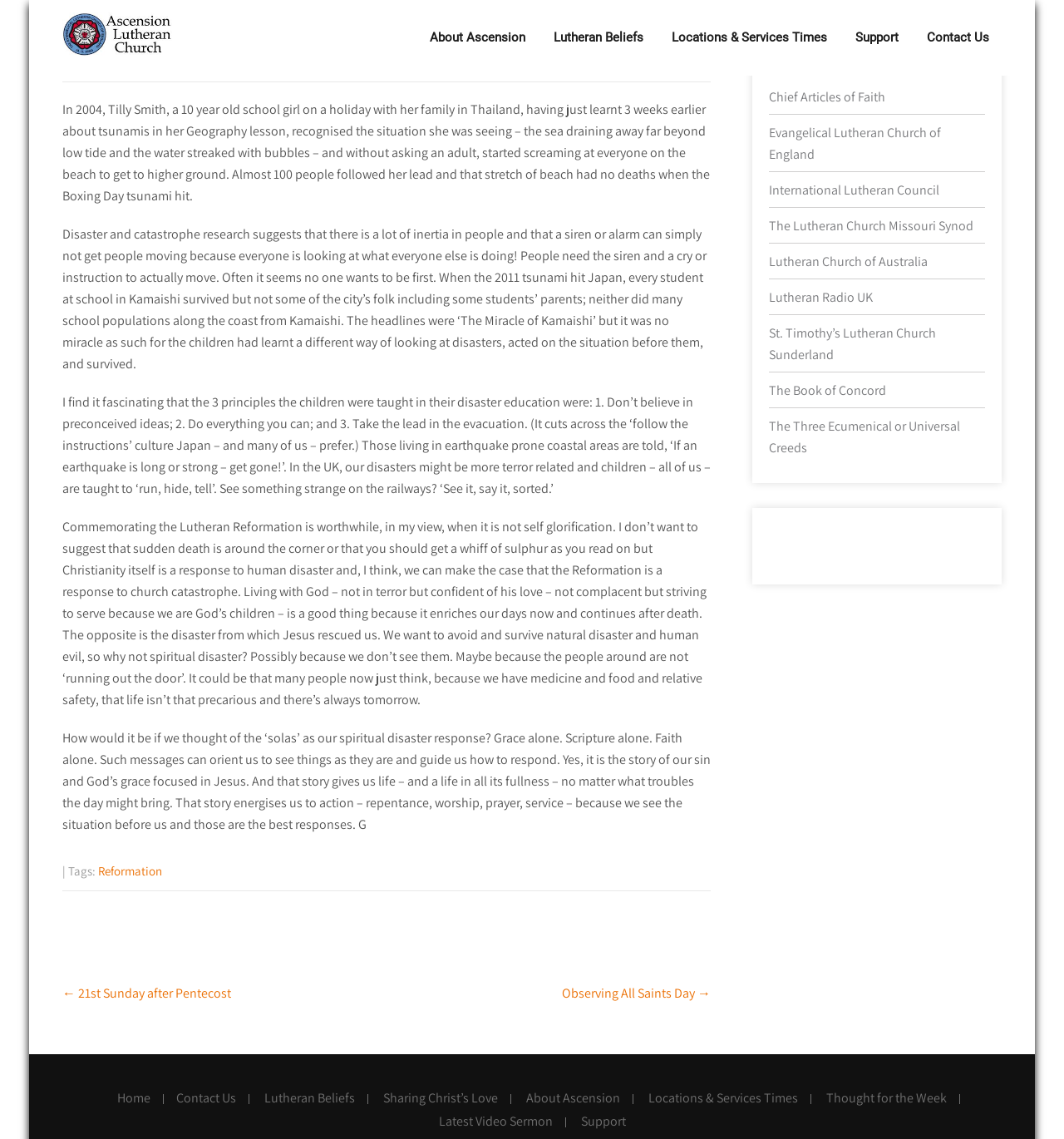What is the purpose of commemorating the Lutheran Reformation?
Kindly offer a detailed explanation using the data available in the image.

According to the article, commemorating the Lutheran Reformation is worthwhile when it is not self-glorification, and it is a response to church catastrophe, which is a good thing because it enriches our days now and continues after death.